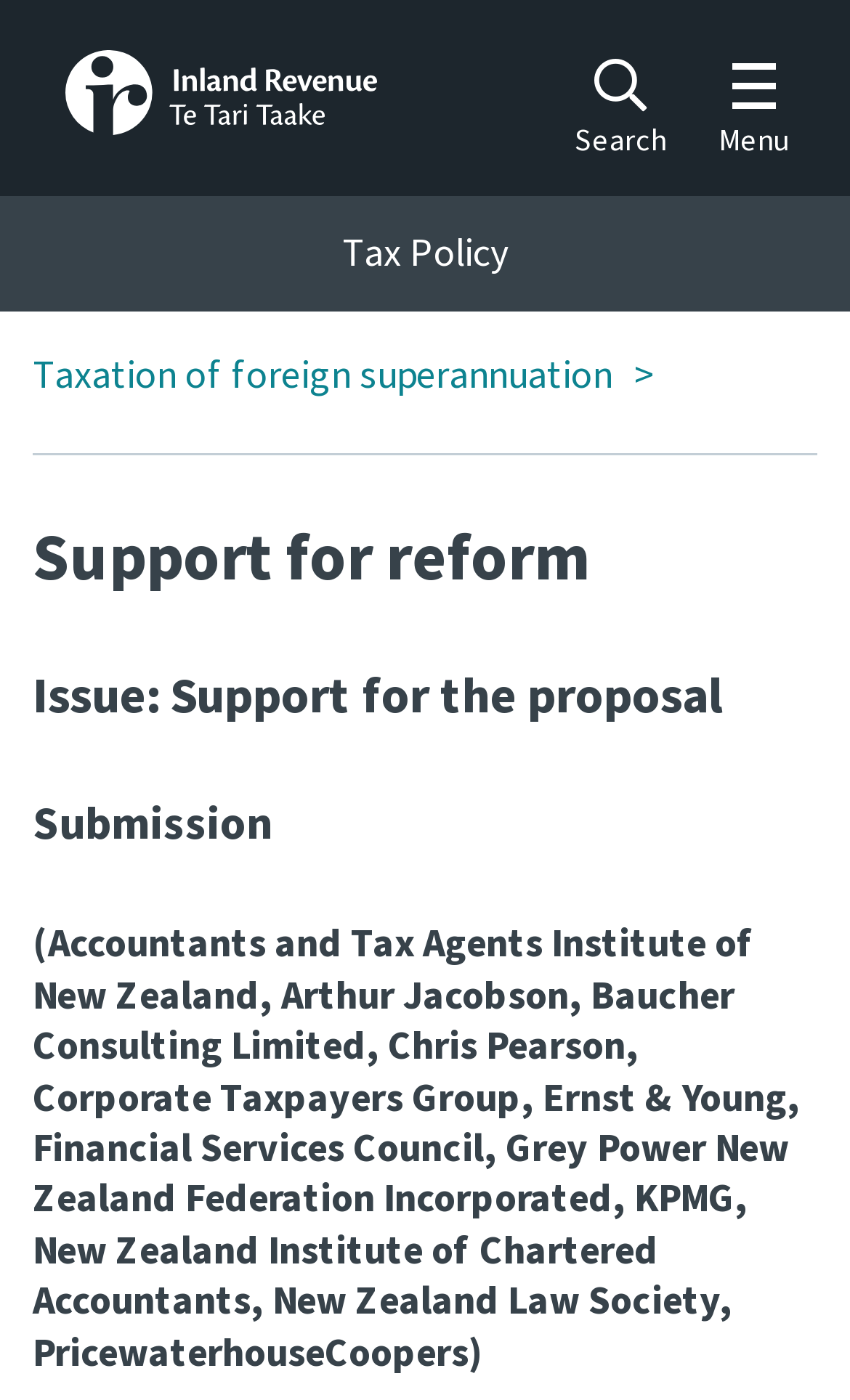Locate the bounding box coordinates of the clickable area needed to fulfill the instruction: "View Tax Policy".

[0.382, 0.149, 0.618, 0.192]